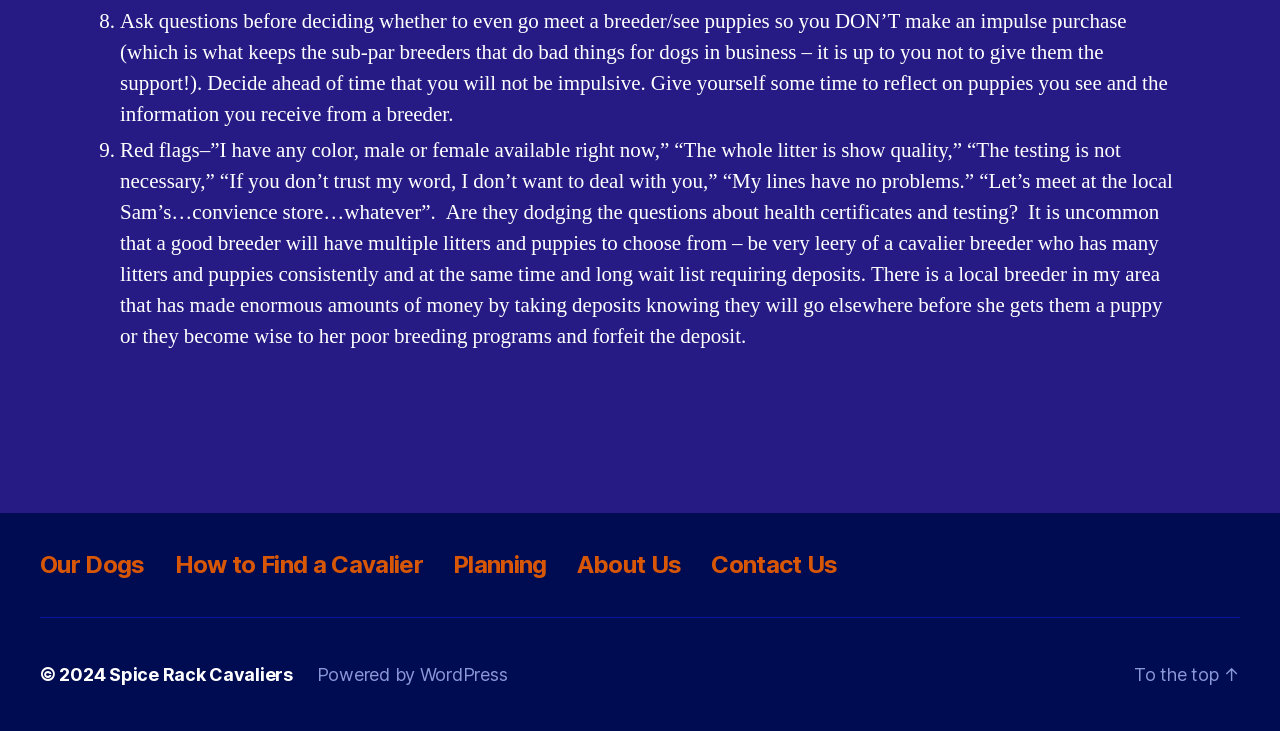What is a red flag in a breeder?
Answer the question in as much detail as possible.

The text lists several red flags, including a breeder dodging questions about health certificates and testing, which suggests that they may be hiding something.